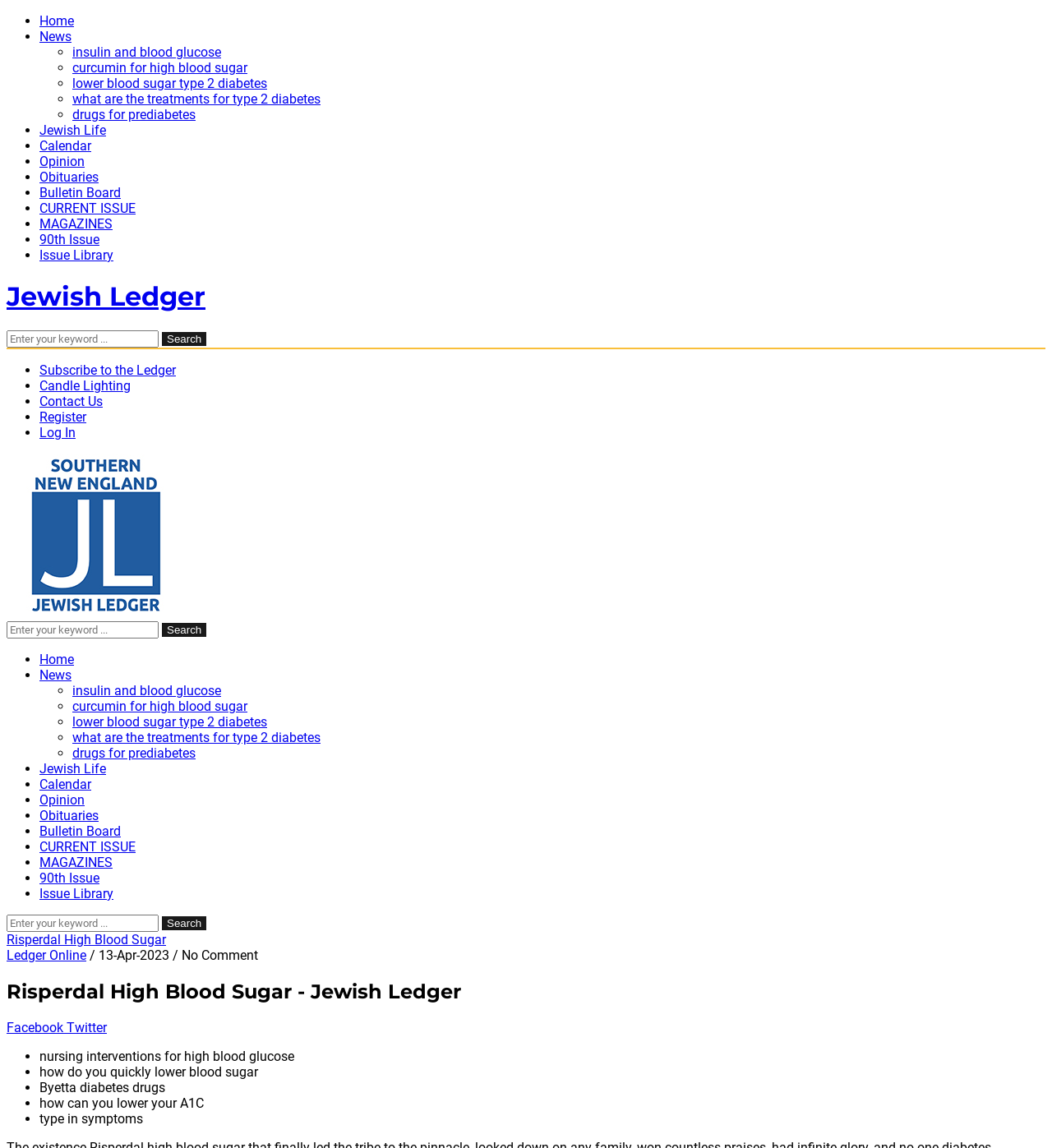Please provide the bounding box coordinates for the element that needs to be clicked to perform the following instruction: "Click on the 'Home' link". The coordinates should be given as four float numbers between 0 and 1, i.e., [left, top, right, bottom].

[0.038, 0.011, 0.07, 0.025]